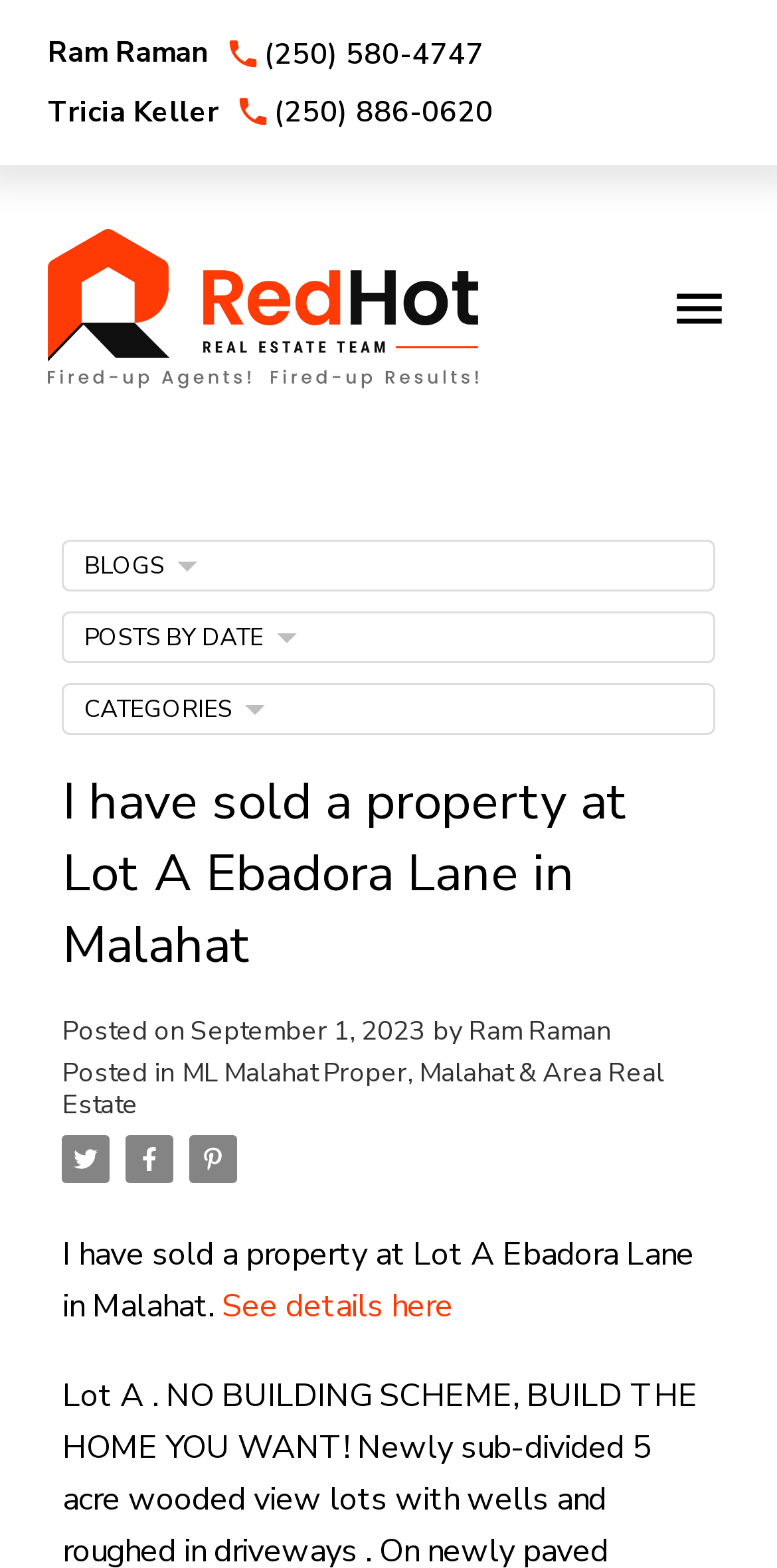Give a succinct answer to this question in a single word or phrase: 
What is the size of the sub-divided land?

5 acres